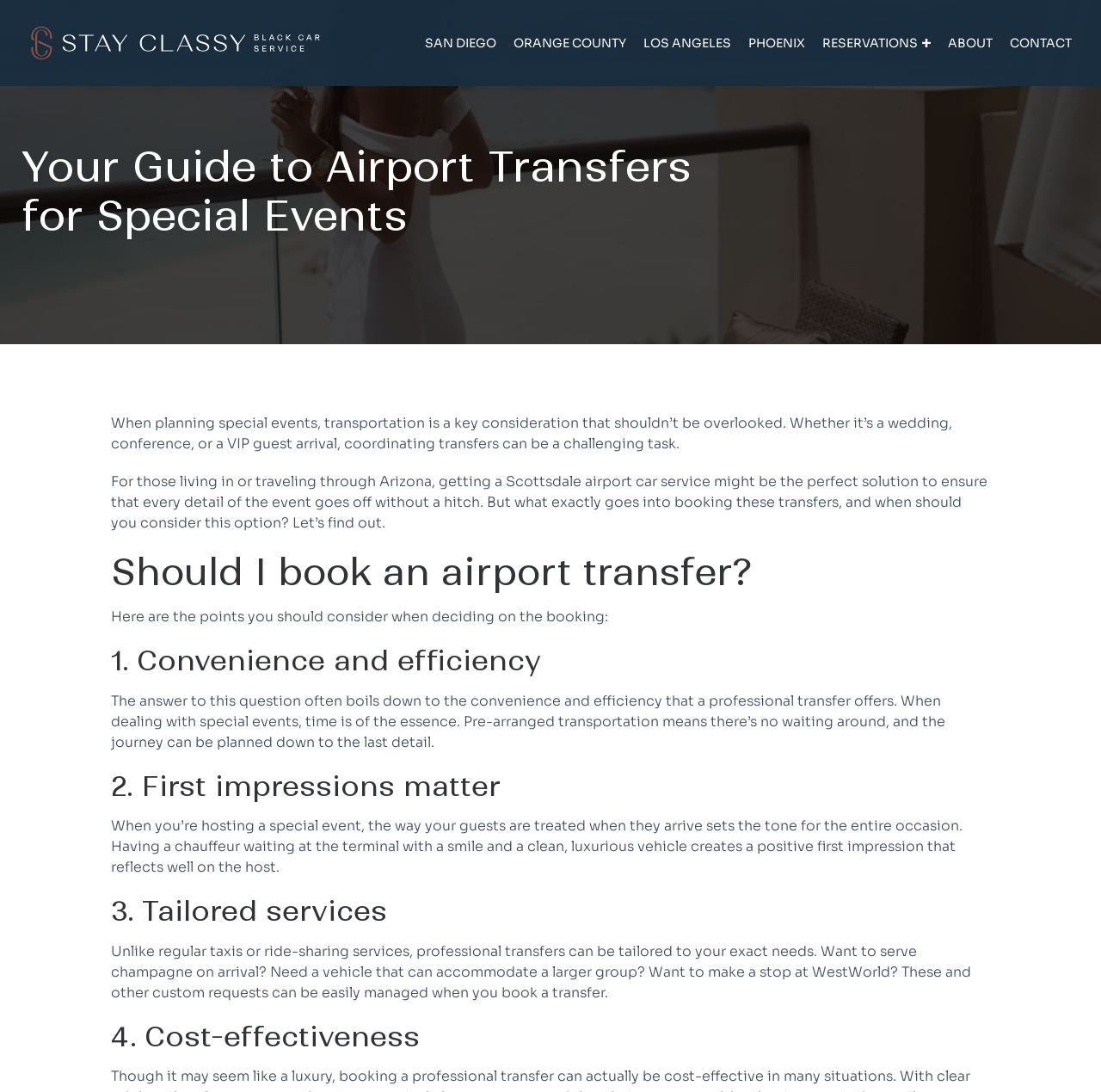Please identify the primary heading of the webpage and give its text content.

Your Guide to Airport Transfers for Special Events